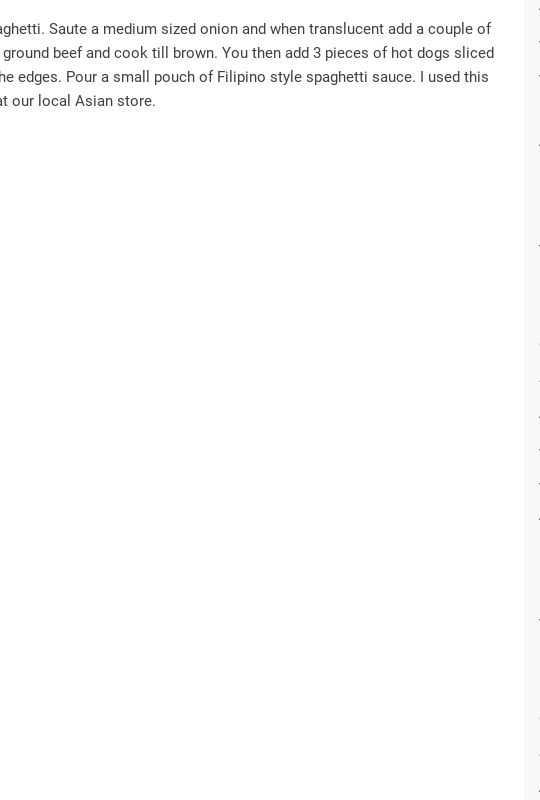How does the Filipino-style spaghetti sauce differ from traditional Italian varieties?
Using the image as a reference, deliver a detailed and thorough answer to the question.

The caption highlights that the vibrant Filipino-style spaghetti sauce sets itself apart from traditional Italian varieties by adding a touch of sweetness, which is not typically found in Italian spaghetti sauces.